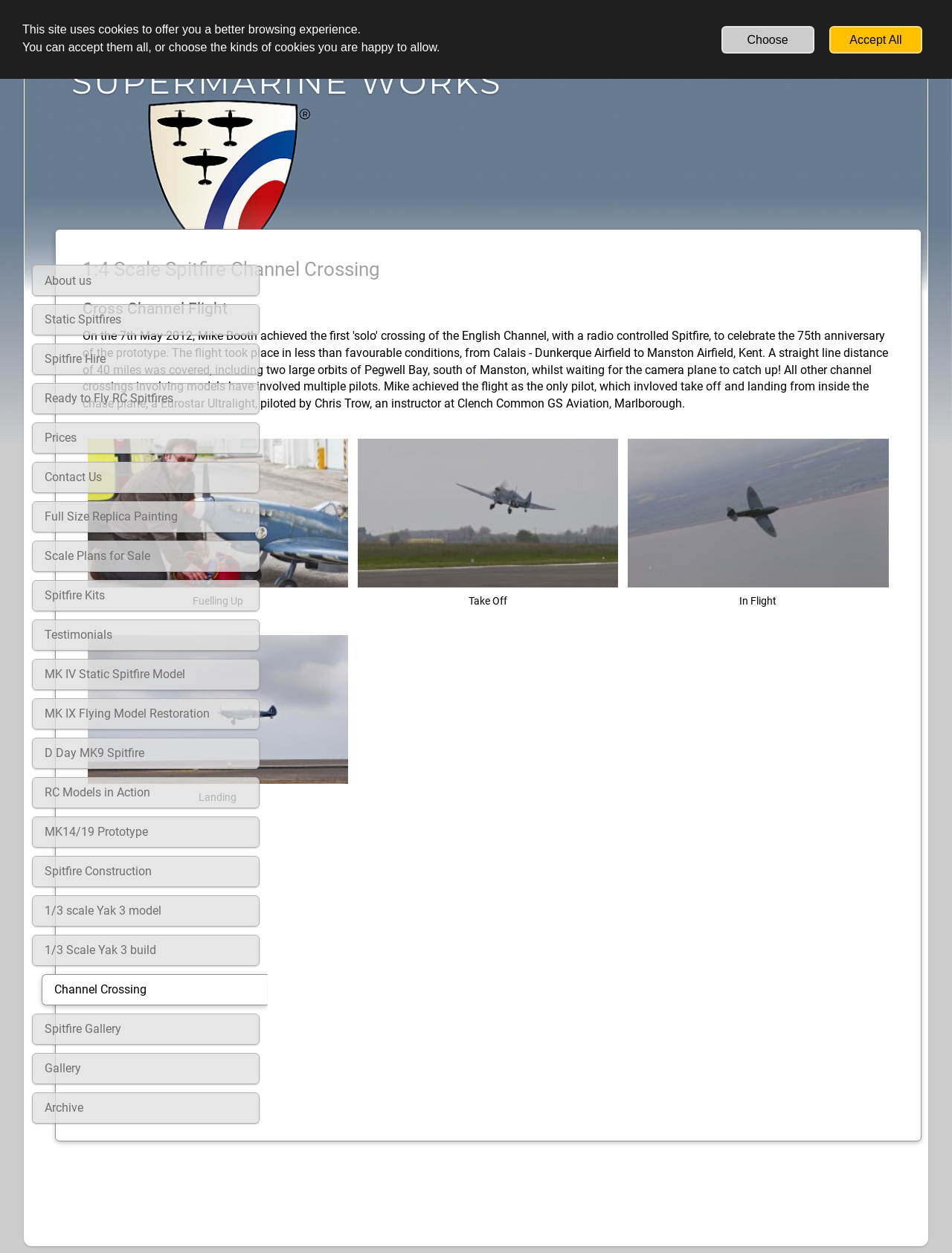Give a complete and precise description of the webpage's appearance.

The webpage is about Mike Booth's solo Spitfire channel crossing. At the top, there is a heading that reads "SUPERMARINE WORKS" in a prominent position. Below it, there is a main section that takes up most of the page, containing a list of 19 links to various pages, including "About us", "Static Spitfires", "Spitfire Hire", and others. These links are arranged vertically, with the first link "About us" at the top and the last link "Archive" at the bottom.

To the right of the main section, there are four headings: "1:4 Scale Spitfire Channel Crossing", "Cross Channel Flight", and two others that are not visible in the accessibility tree. Below these headings, there are four links with accompanying images, arranged horizontally. The links are "Fuelling Up", "Take Off", "In Flight", and "Landing", and each image corresponds to its respective link.

At the very bottom of the page, there is a section with a message about cookies, stating that the site uses cookies to offer a better browsing experience. There are two buttons, "Choose" and "Accept All", allowing users to manage their cookie preferences.